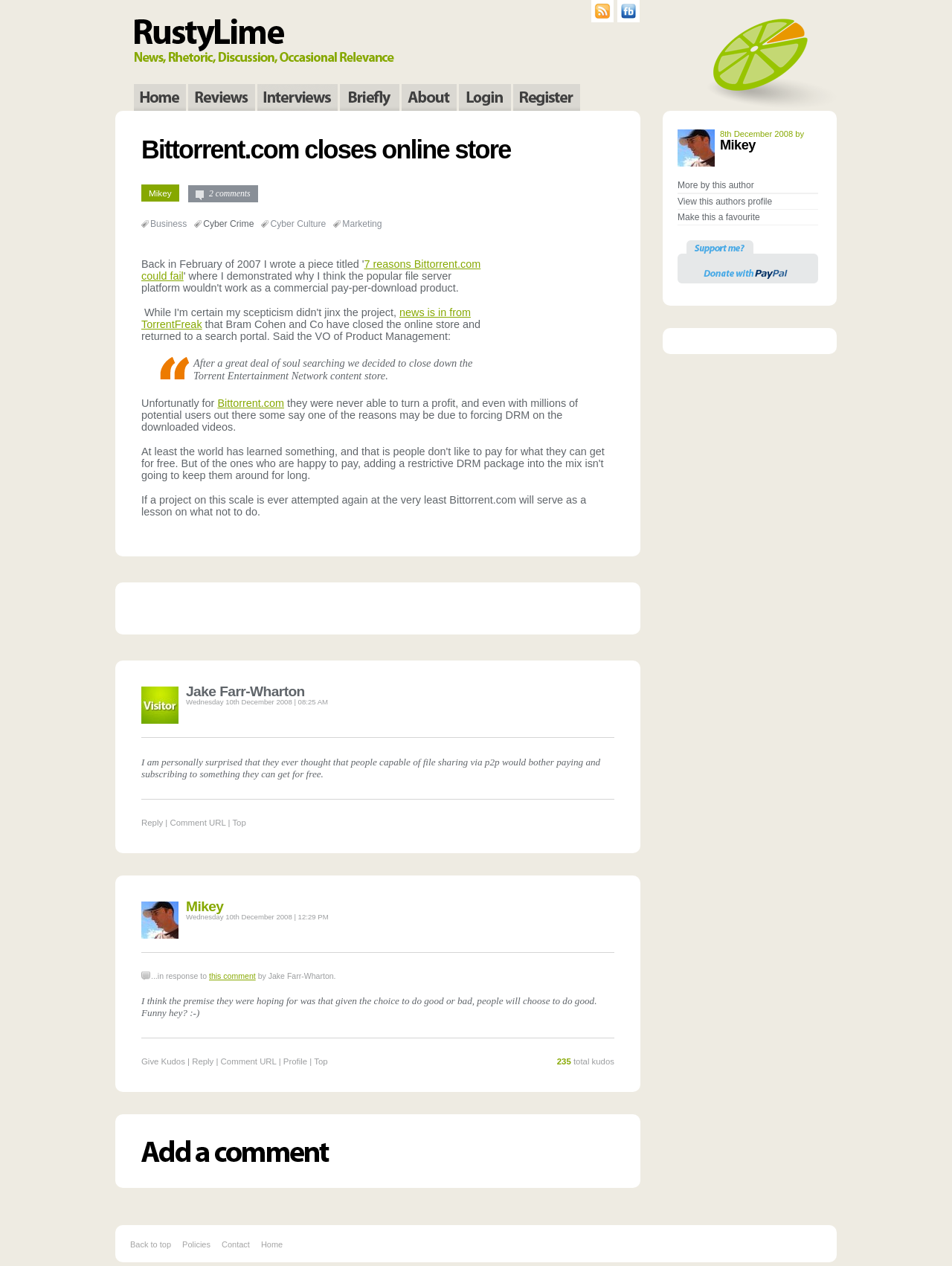Please provide the bounding box coordinate of the region that matches the element description: Mikey. Coordinates should be in the format (top-left x, top-left y, bottom-right x, bottom-right y) and all values should be between 0 and 1.

[0.756, 0.109, 0.794, 0.12]